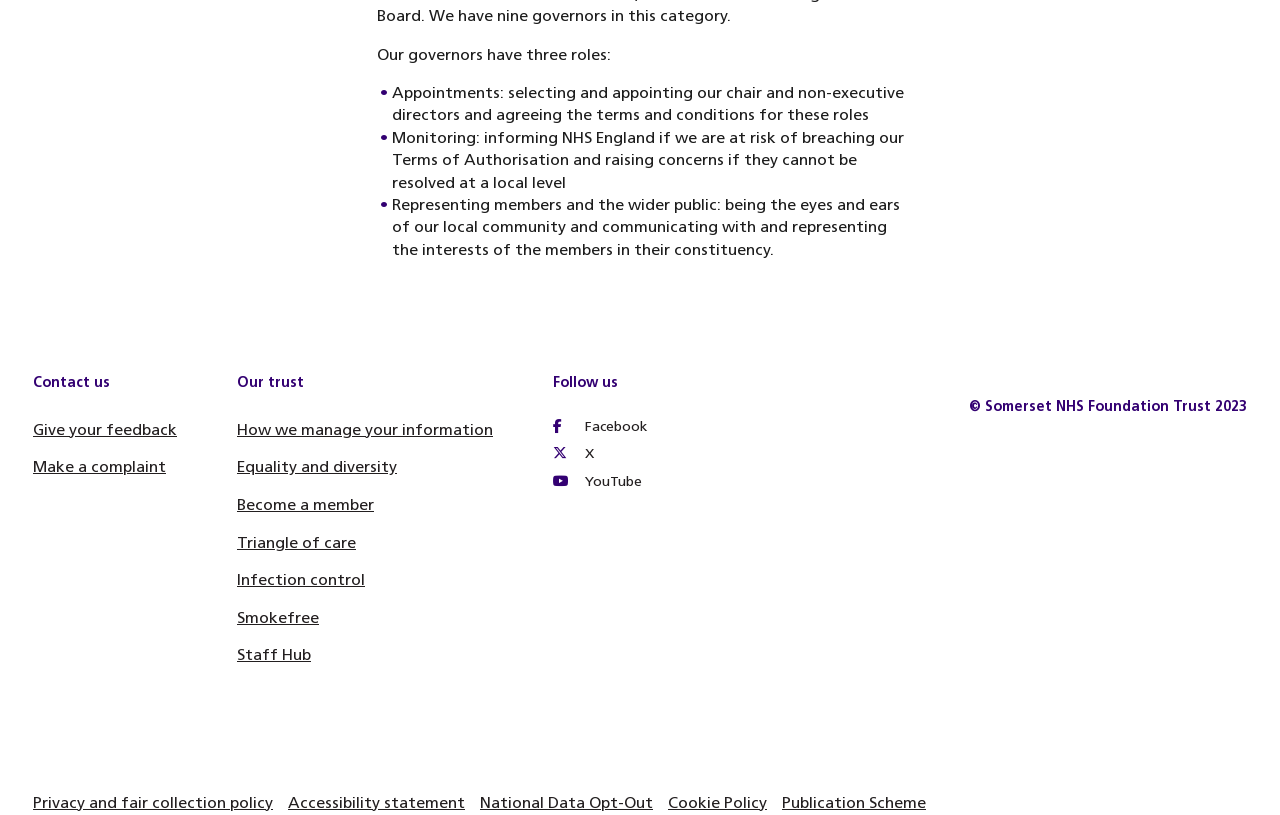What is the purpose of the 'Contact us' link?
Please analyze the image and answer the question with as much detail as possible.

The 'Contact us' link is likely intended for users to get in touch with the trust, possibly to ask questions, provide feedback, or request information.